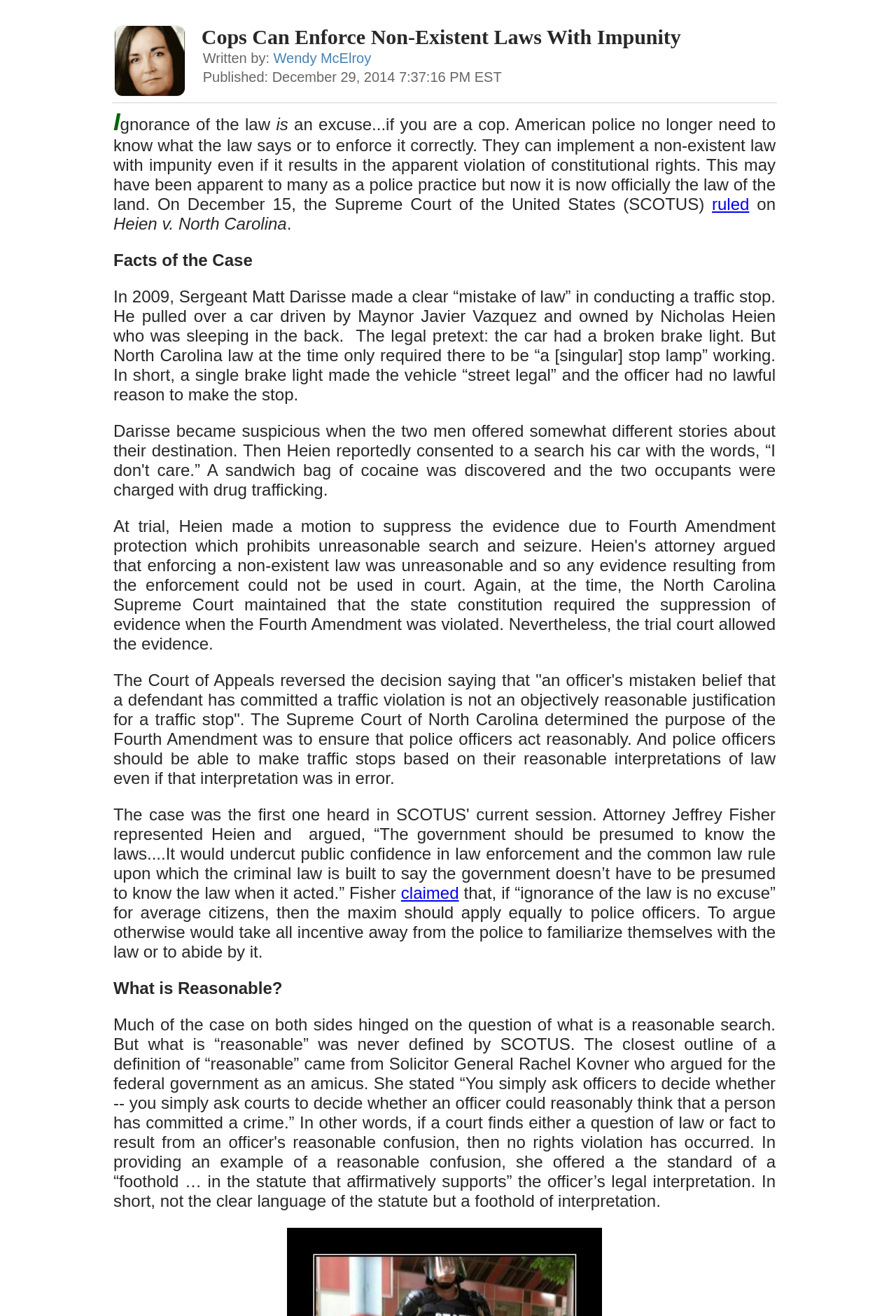What is the main concern of the author regarding the Supreme Court's ruling?
From the screenshot, provide a brief answer in one word or phrase.

Police not following the law